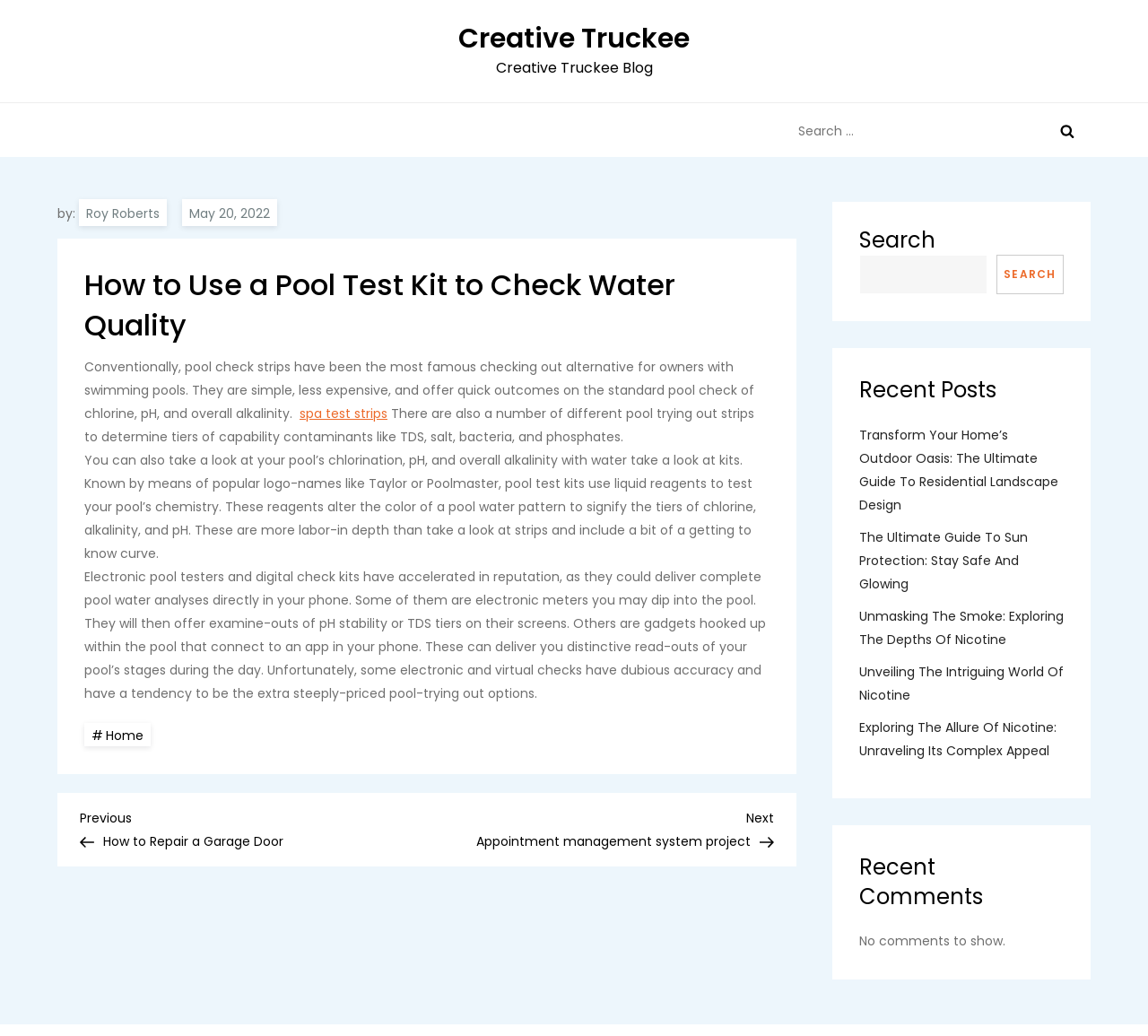What is the position of the search bar?
Provide an in-depth and detailed answer to the question.

I looked at the layout of the webpage and found that the search bar is located at the top right corner of the page, with a search icon and a text input field.